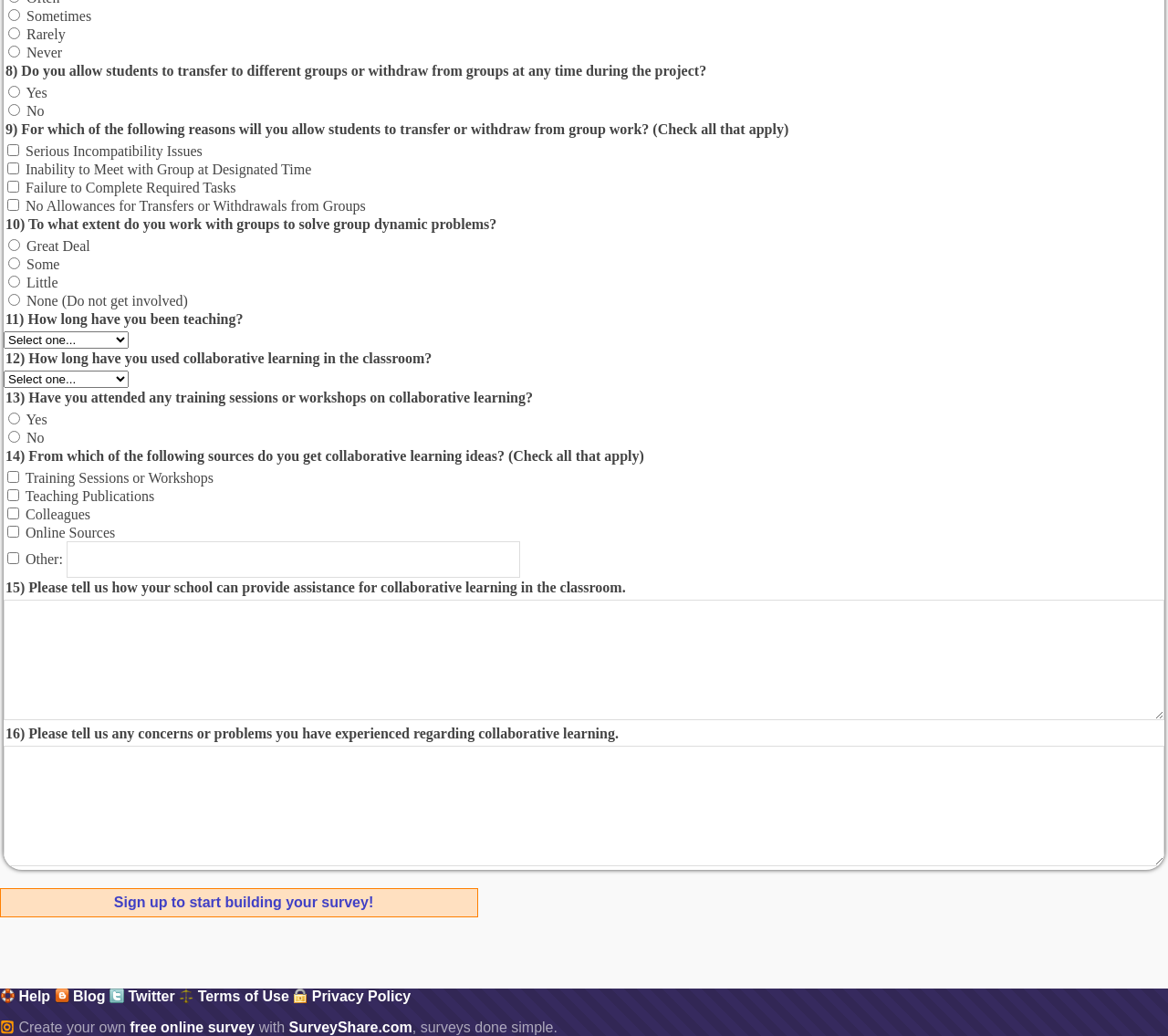What is the purpose of the survey?
Please provide a comprehensive answer based on the visual information in the image.

Based on the questions and options provided in the survey, it appears to be focused on understanding the use of collaborative learning in the classroom, including the extent to which teachers work with groups to solve dynamic problems, and the sources from which they get collaborative learning ideas.